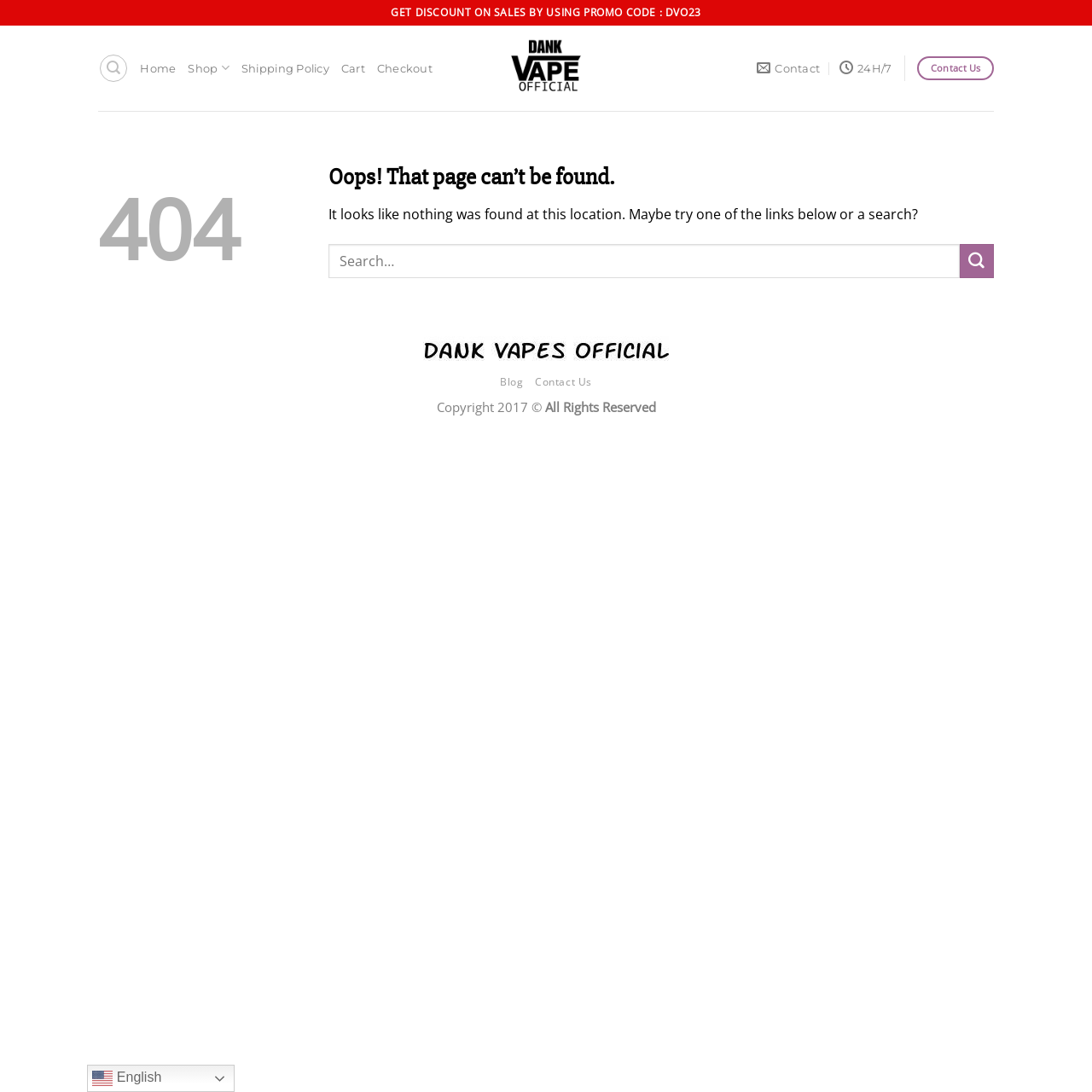Please find the bounding box coordinates of the element that must be clicked to perform the given instruction: "Contact Us". The coordinates should be four float numbers from 0 to 1, i.e., [left, top, right, bottom].

[0.84, 0.052, 0.91, 0.073]